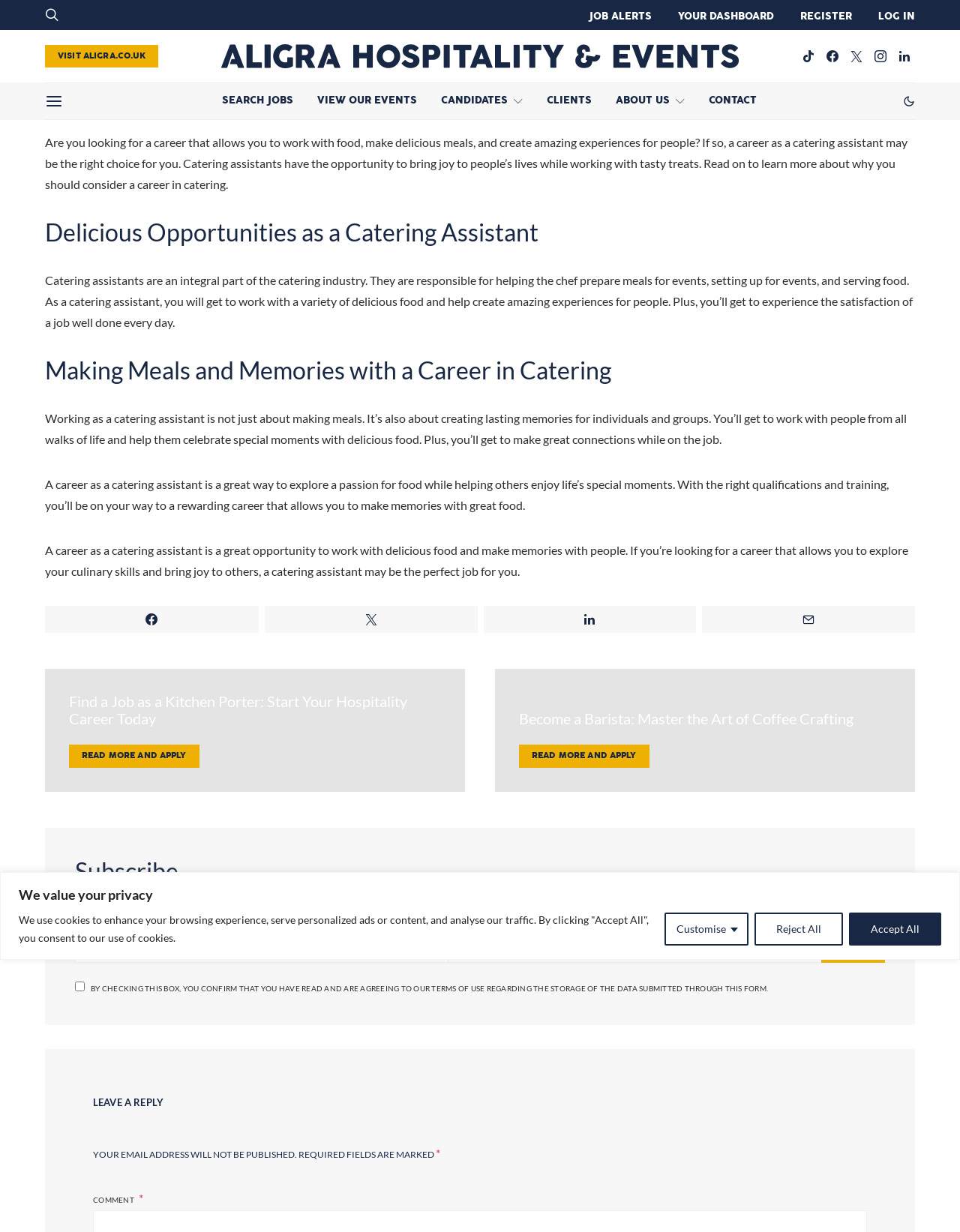Respond with a single word or phrase for the following question: 
What is the tone of the webpage?

Informative and encouraging